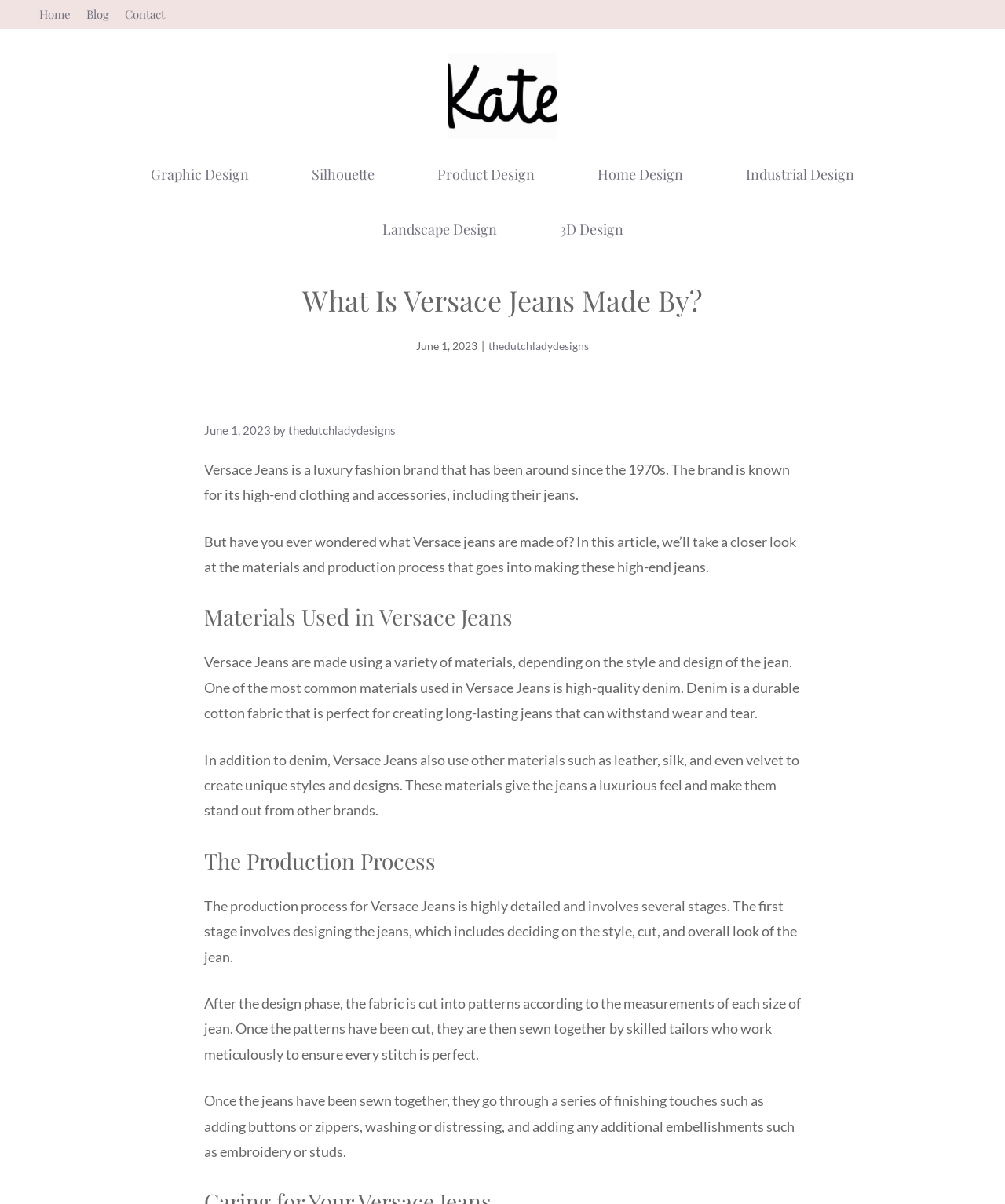Determine the bounding box coordinates of the clickable region to follow the instruction: "Read the article about ADVENT exhibition".

None